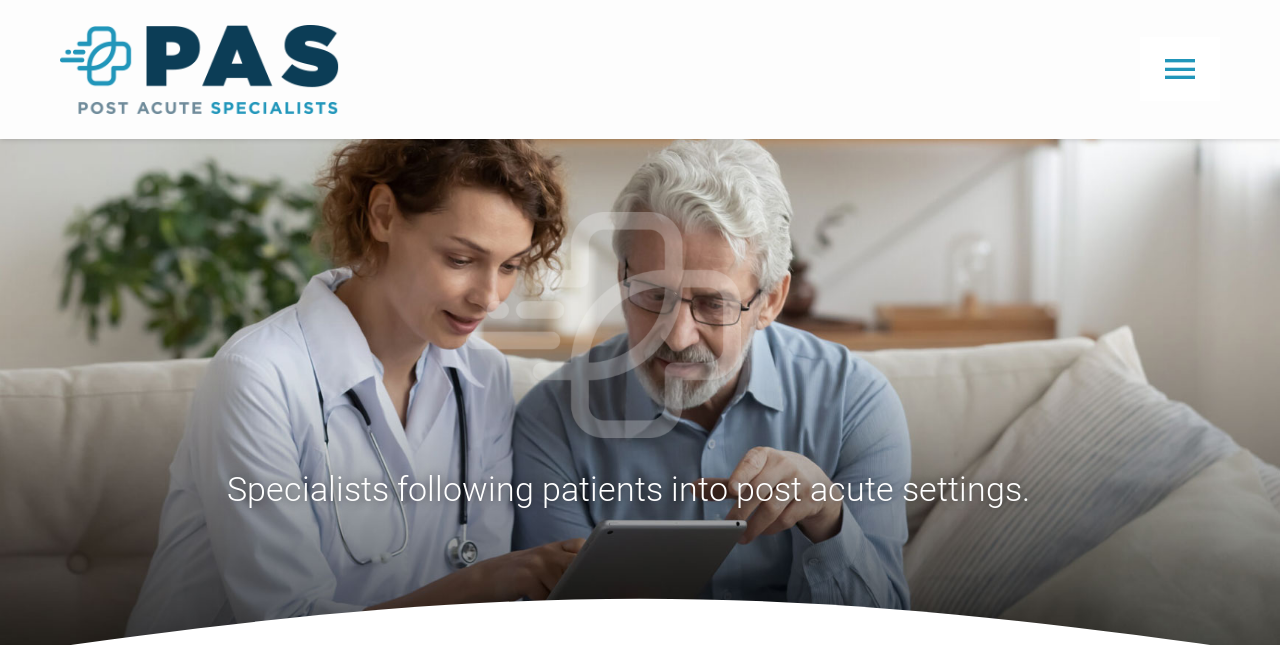Provide a one-word or short-phrase answer to the question:
What is the main topic of this webpage?

Post Acute Specialists